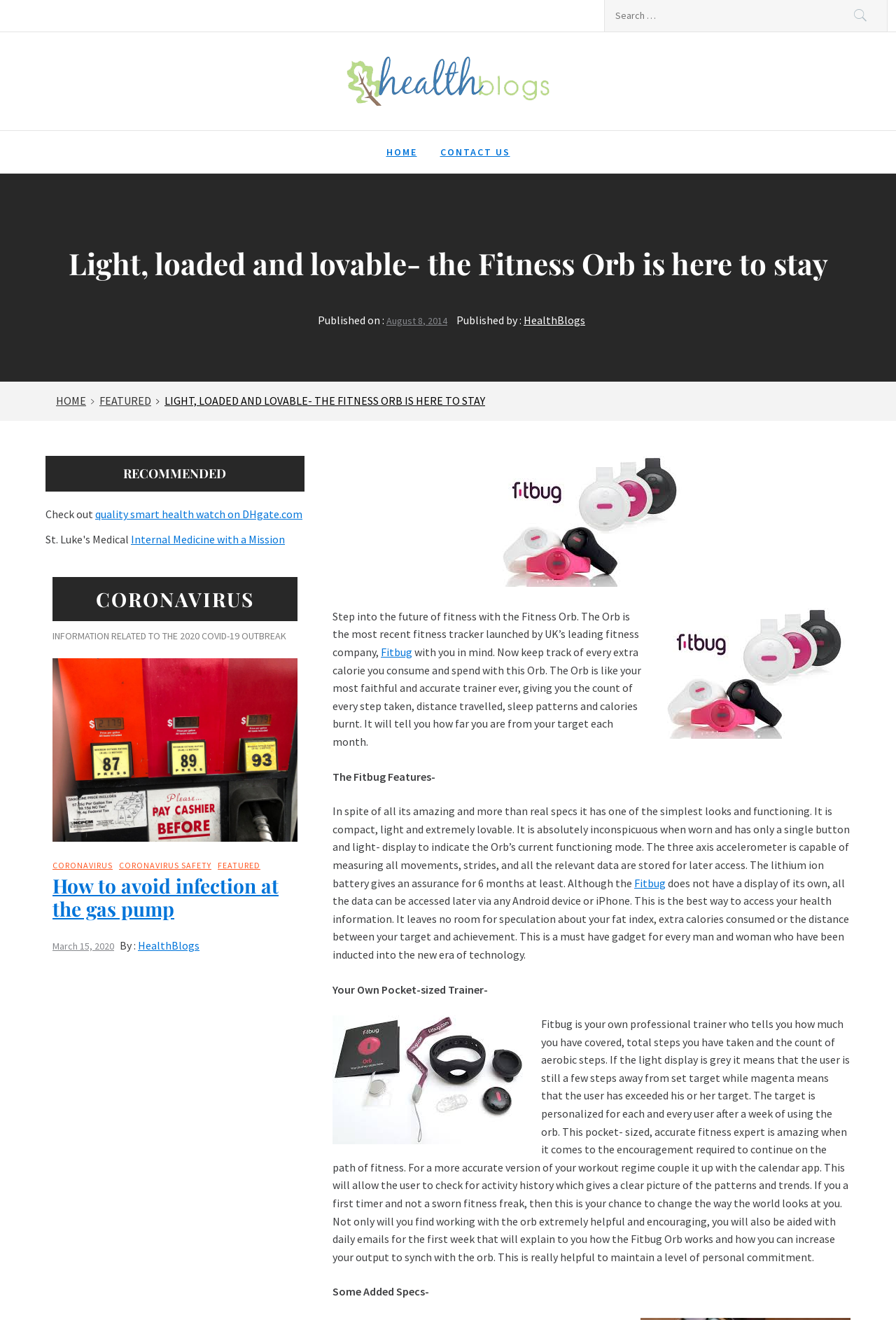Bounding box coordinates should be provided in the format (top-left x, top-left y, bottom-right x, bottom-right y) with all values between 0 and 1. Identify the bounding box for this UI element: Pulp and Paper Declaration Portal

None